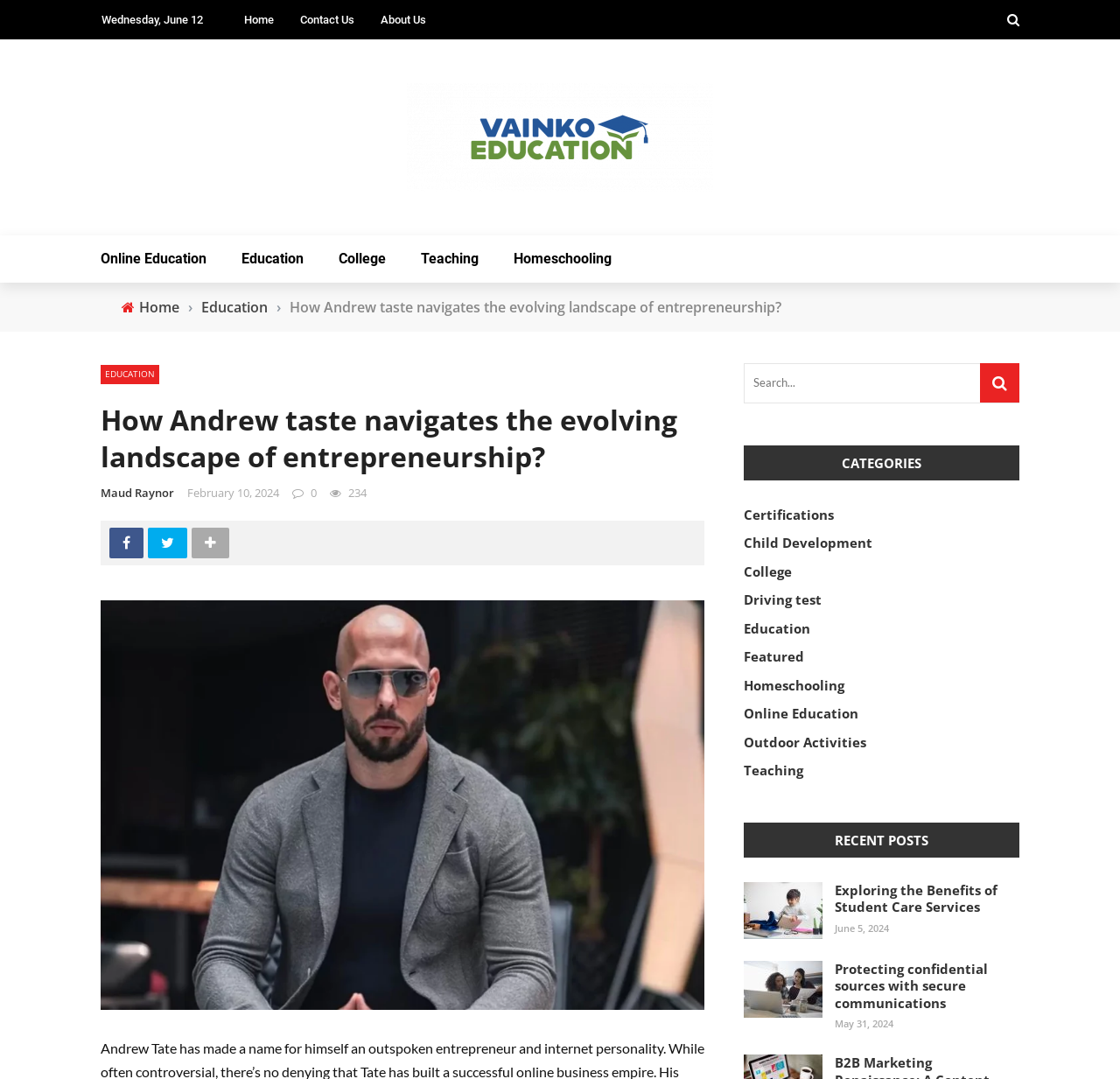Locate the bounding box coordinates of the clickable region to complete the following instruction: "Share on Facebook."

[0.098, 0.489, 0.132, 0.518]